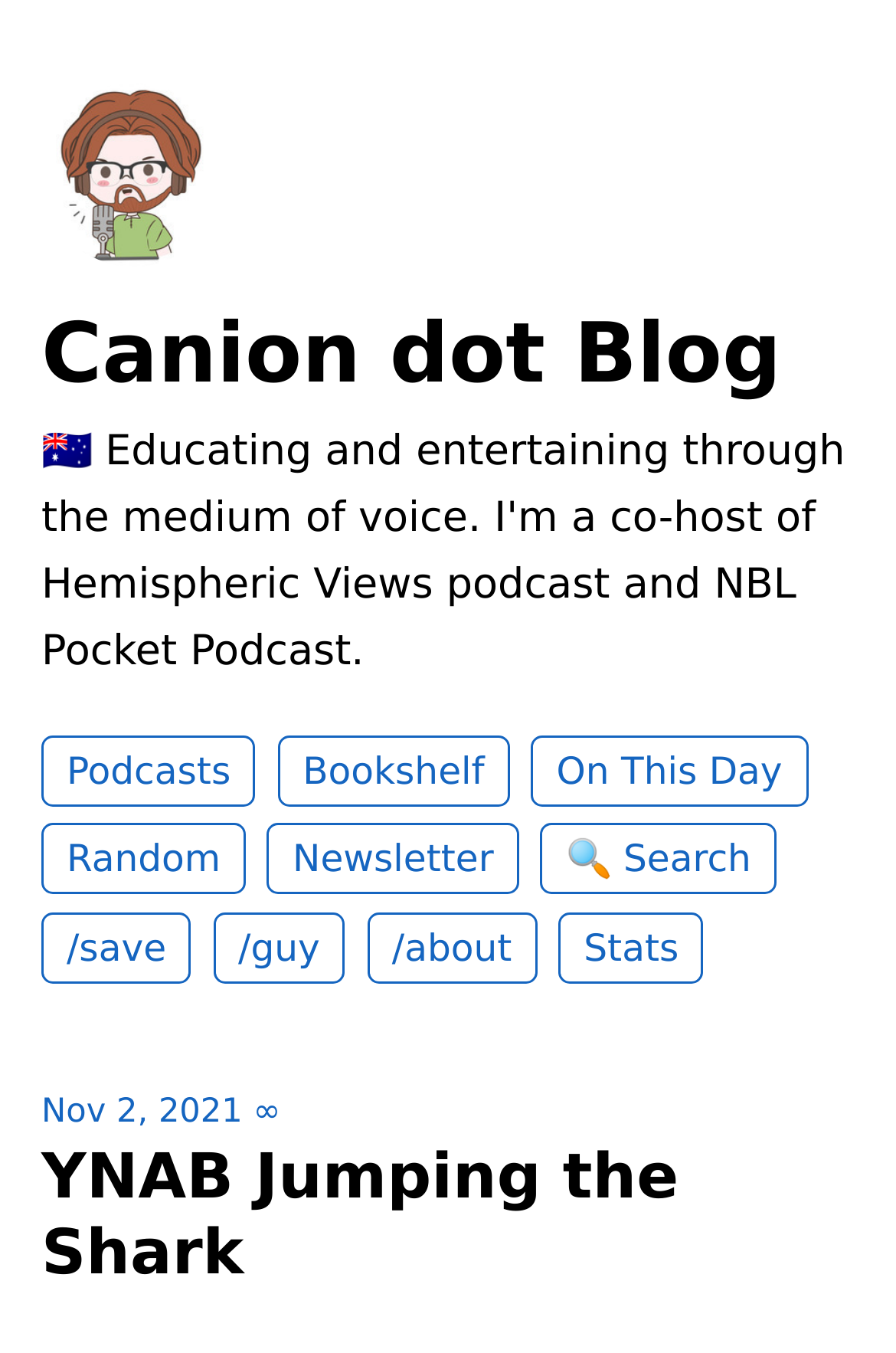What is the name of the blog?
Please utilize the information in the image to give a detailed response to the question.

I determined the answer by looking at the heading element with the text 'Canion dot Blog' which is located at the top of the webpage, indicating that it is the title of the blog.